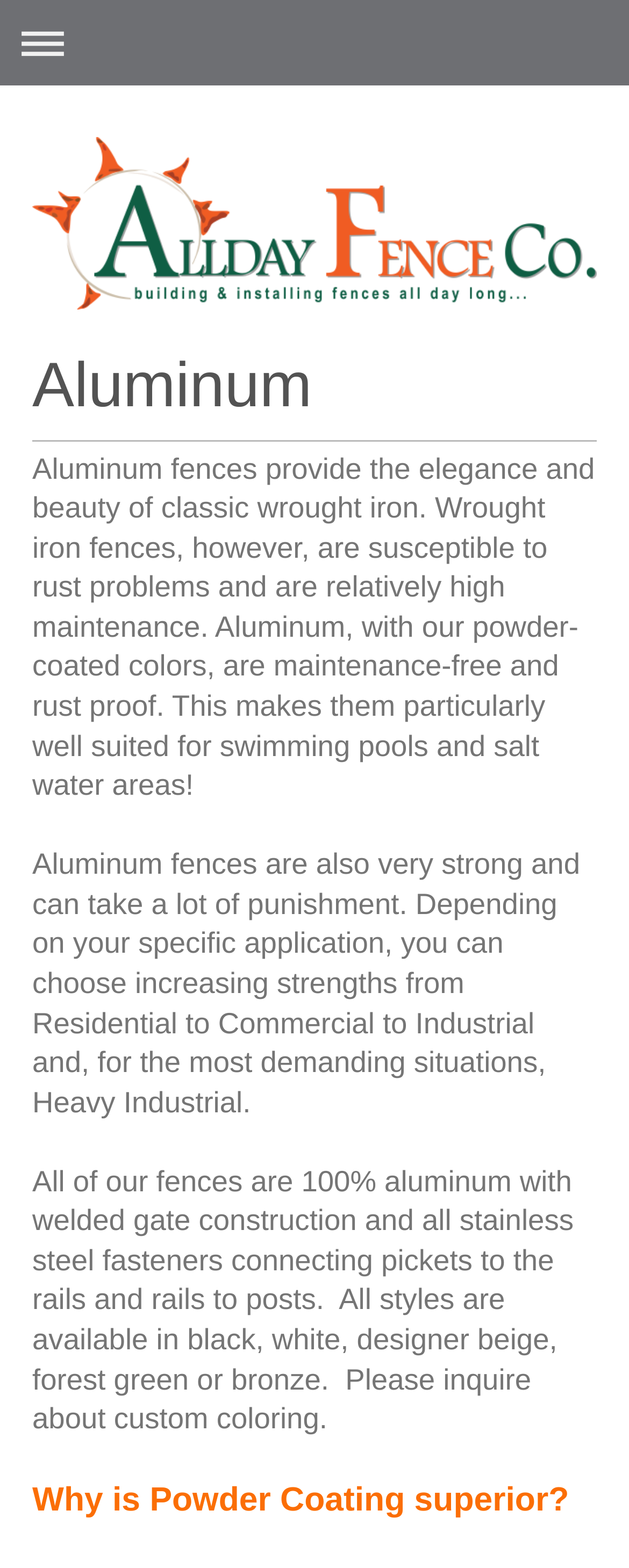Provide an in-depth caption for the webpage.

The webpage is about aluminum fences, specifically highlighting their benefits and features. At the top left, there is a navigation link to expand or collapse the navigation menu. Below this link, a prominent heading "Aluminum" is displayed. 

Following the heading, a paragraph of text explains that aluminum fences offer the elegance of classic wrought iron without the rust problems and high maintenance. It also mentions the benefits of powder-coated colors, making them suitable for swimming pools and saltwater areas. 

Below this paragraph, there is a small gap, and then another paragraph describes the strength of aluminum fences, which can withstand a lot of punishment, and how they come in various strengths depending on the application. 

Further down, another paragraph provides more details about the construction of the fences, including the use of 100% aluminum, welded gate construction, and stainless steel fasteners. It also mentions the available colors for the fences. 

Finally, at the bottom, there is a heading "Why is Powder Coating superior?" which likely leads to more information about the benefits of powder coating.